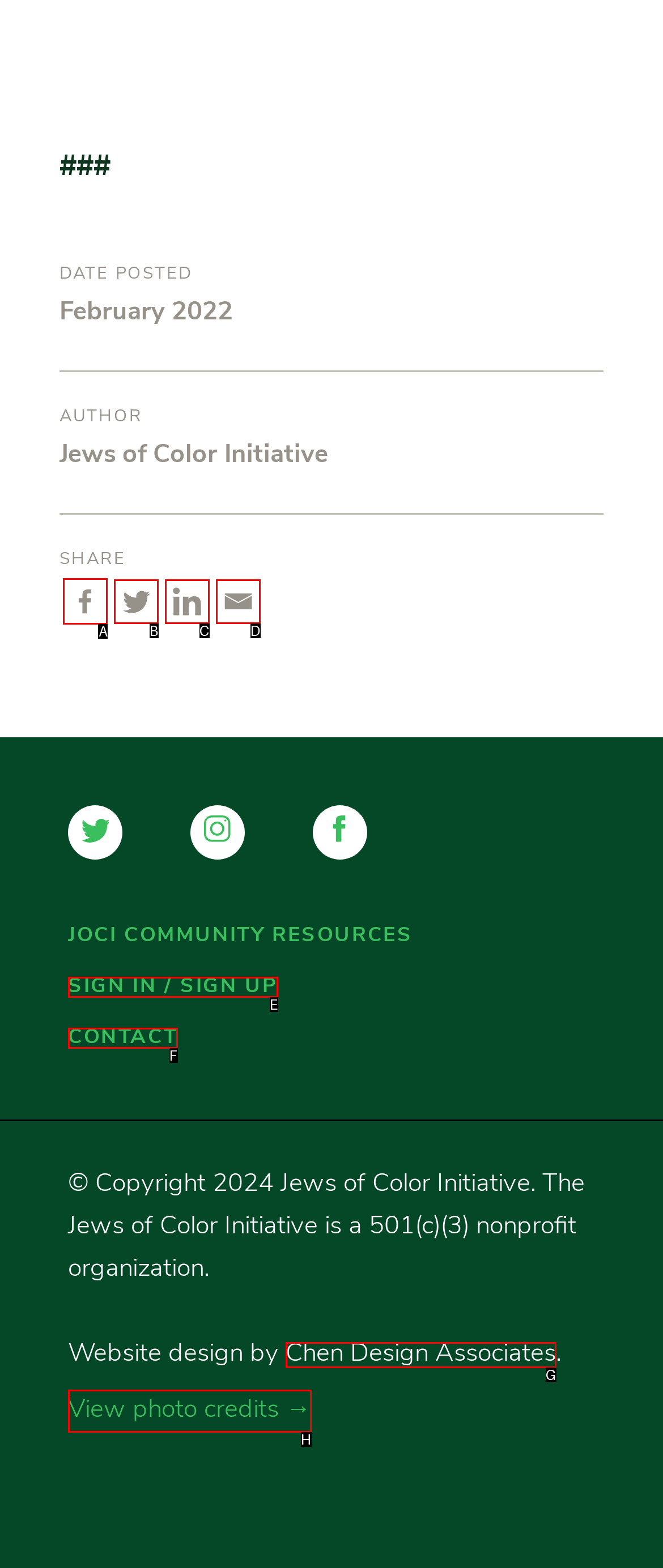Tell me which UI element to click to fulfill the given task: Share on Facebook. Respond with the letter of the correct option directly.

A